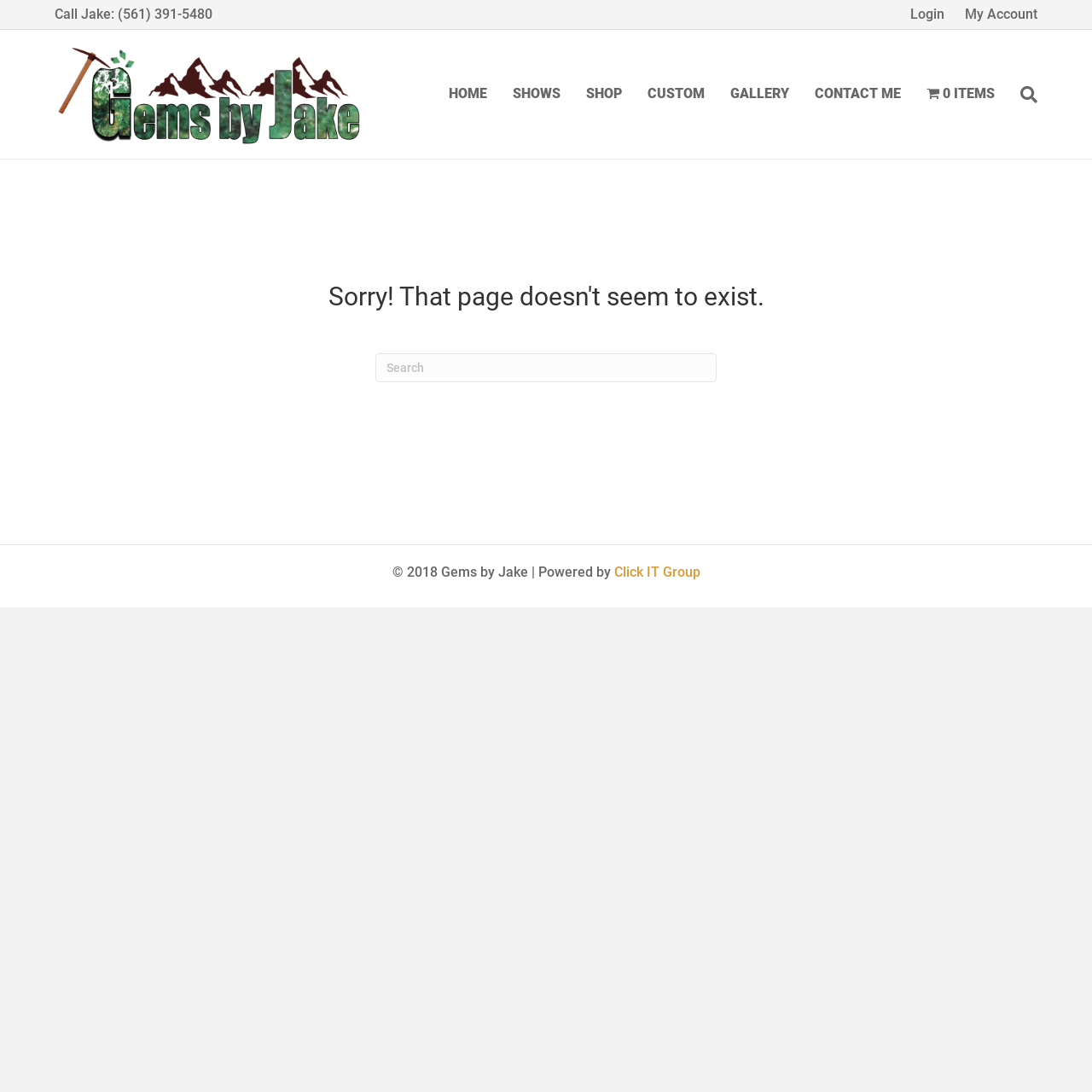Identify the bounding box coordinates for the region to click in order to carry out this instruction: "Go to HOME". Provide the coordinates using four float numbers between 0 and 1, formatted as [left, top, right, bottom].

[0.399, 0.066, 0.458, 0.107]